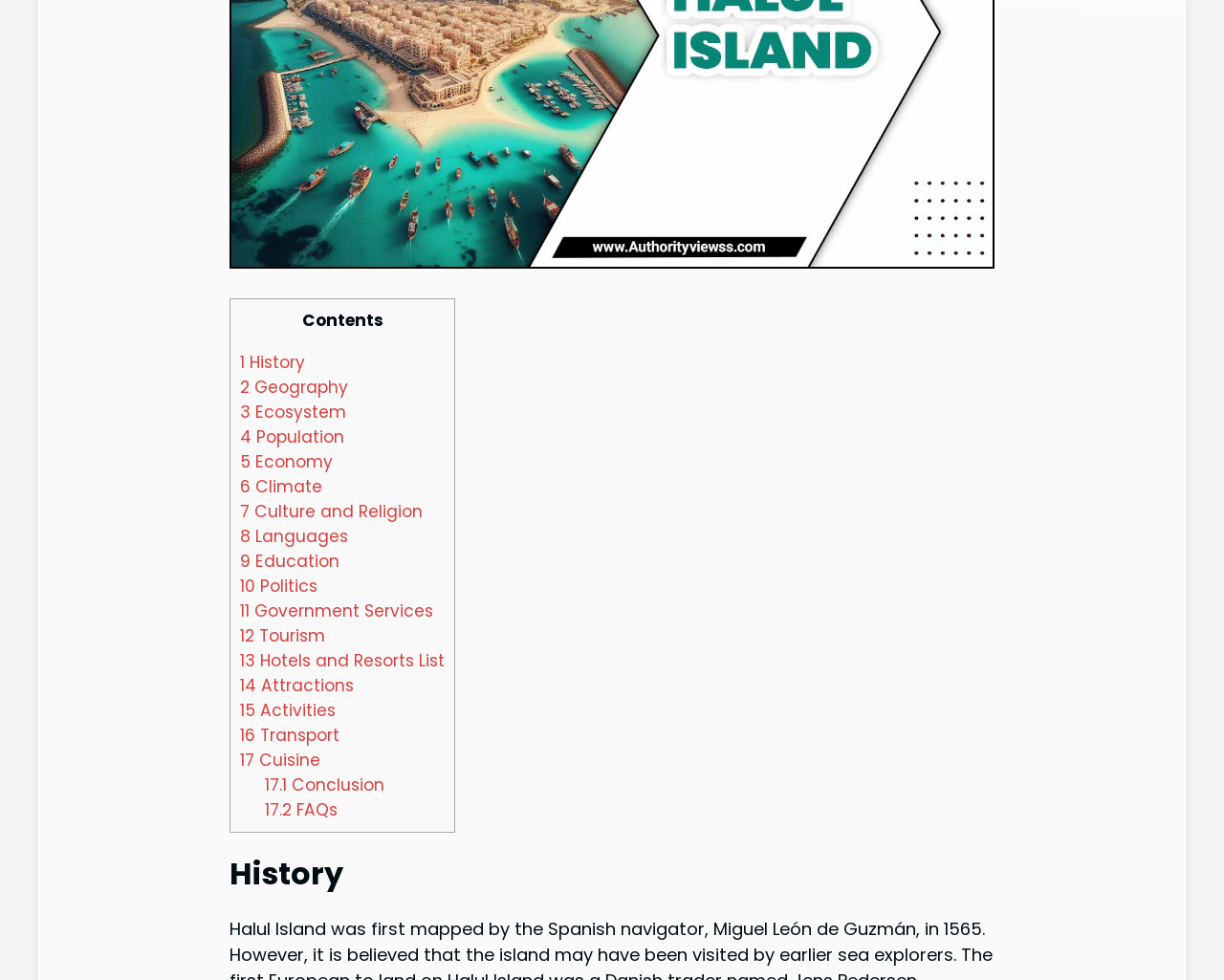Please find and report the bounding box coordinates of the element to click in order to perform the following action: "view Geography". The coordinates should be expressed as four float numbers between 0 and 1, in the format [left, top, right, bottom].

[0.196, 0.384, 0.284, 0.407]